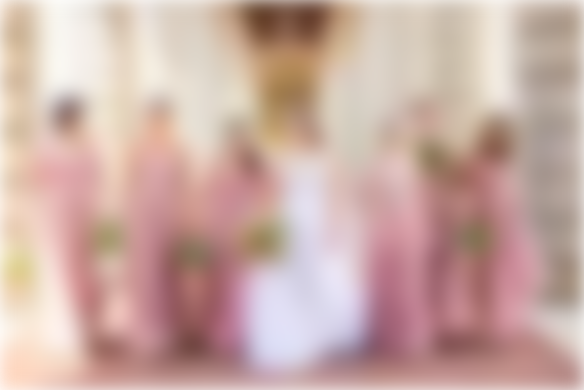Explain the image in a detailed and thorough manner.

The image showcases a beautiful moment from a wedding party, featuring a bride surrounded by her bridesmaids. The bridesmaids are elegantly dressed in flowing pink gowns, each carrying delicate bouquets, contributing to a harmonious and soft aesthetic. The bride, wearing a stunning white gown, stands at the center, embodying a vision of grace and joy. The backdrop seems to feature elegant architecture, likely from the venue, enhancing the charming ambiance of the scene. This captivating photograph, titled "Wedding Party Picture," perfectly encapsulates the celebration of love and friendship that characterizes such special occasions.